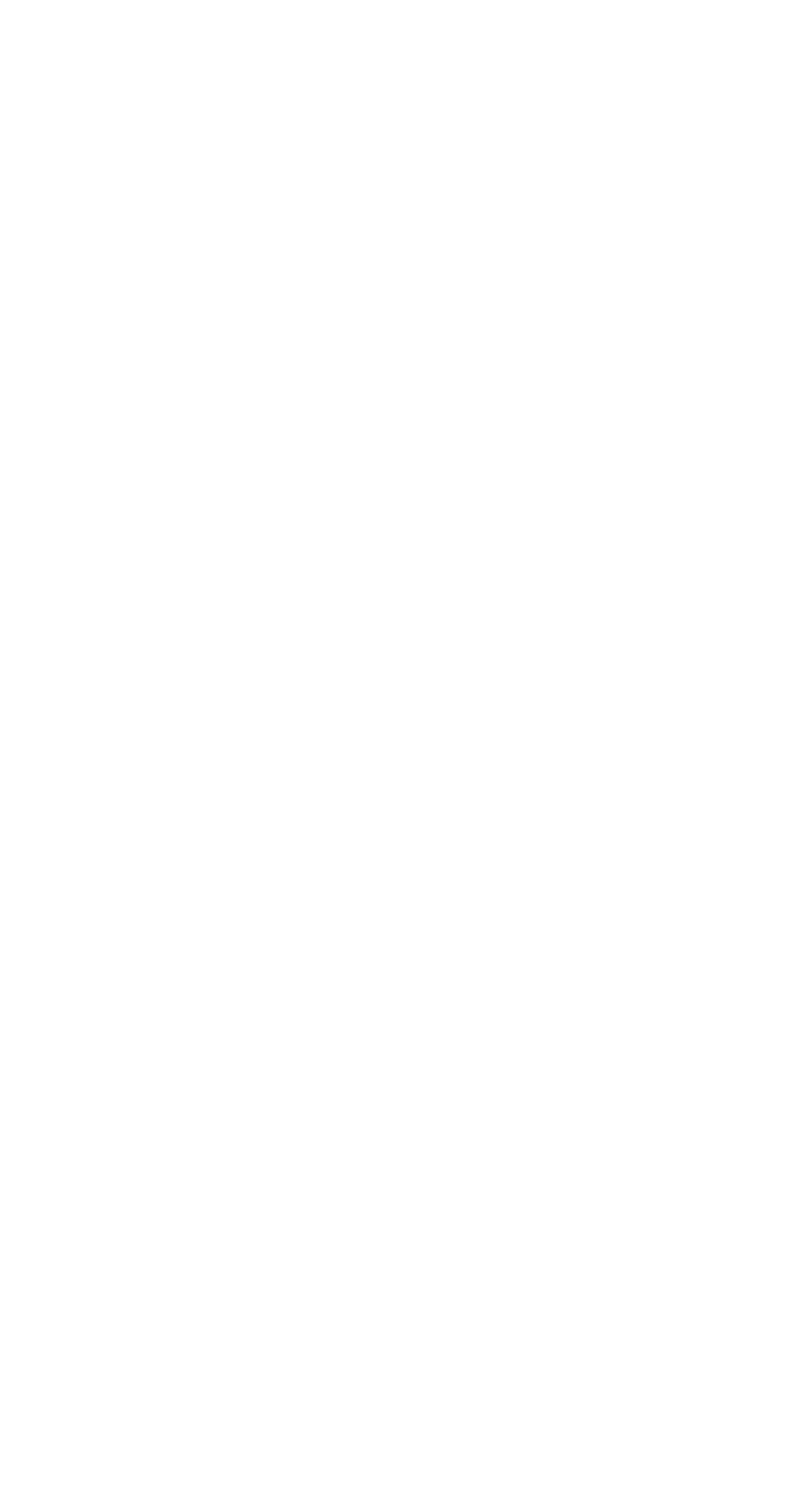Determine the bounding box coordinates of the clickable region to execute the instruction: "read 2 Comments". The coordinates should be four float numbers between 0 and 1, denoted as [left, top, right, bottom].

[0.275, 0.757, 0.567, 0.787]